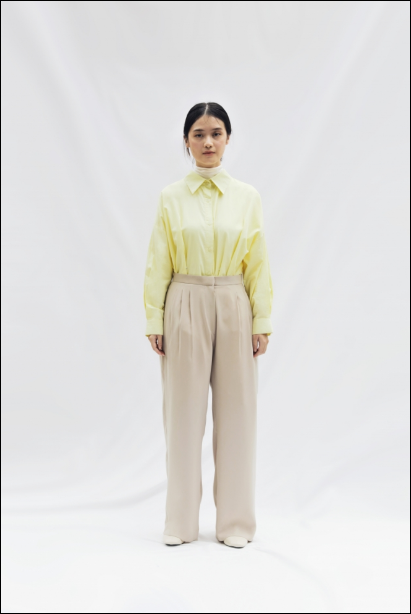Please provide a comprehensive response to the question below by analyzing the image: 
What type of pants is the model wearing?

According to the caption, the model is wearing 'high-waisted beige pants' that complement the yellow shirt and create a sophisticated silhouette.